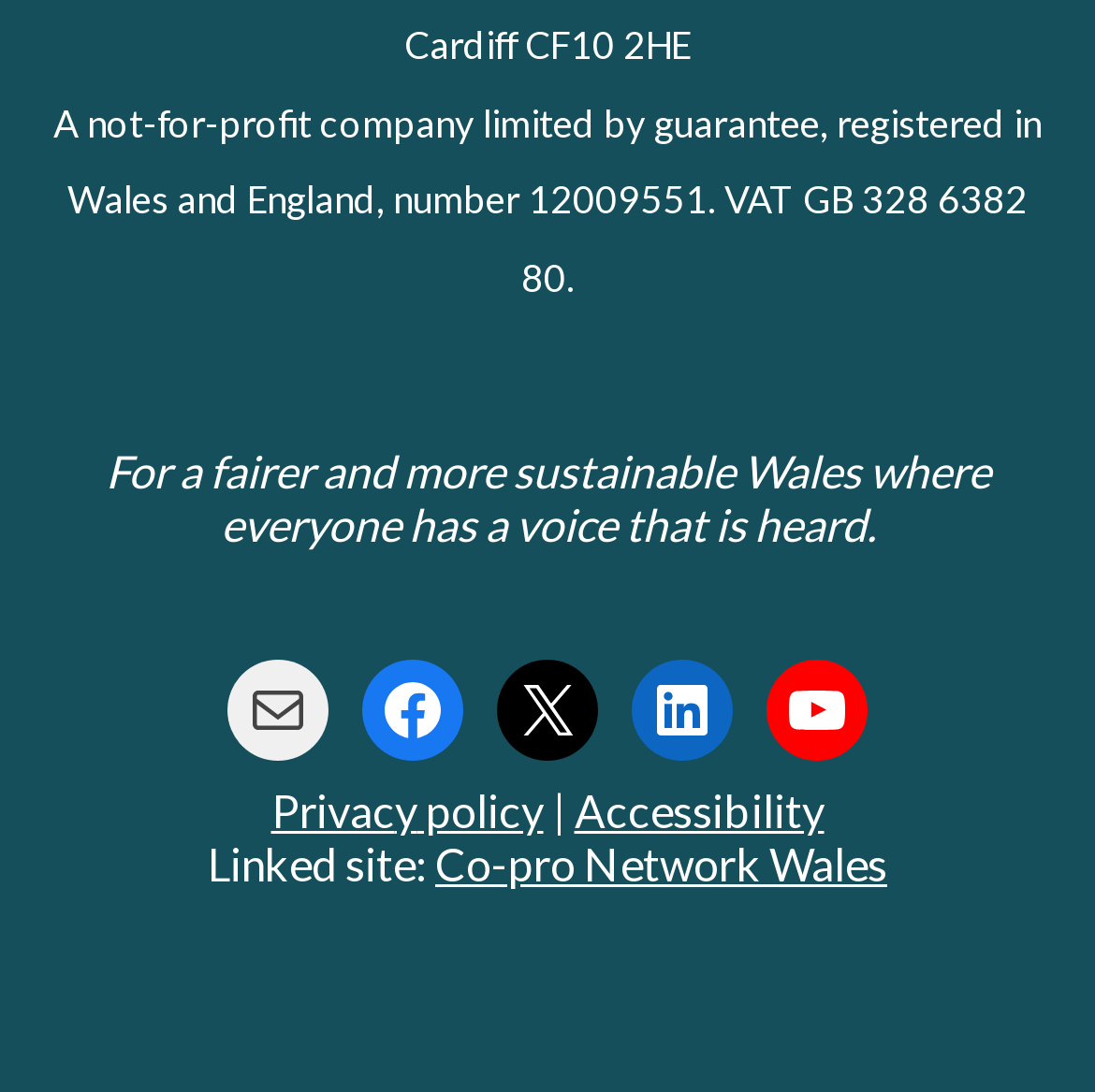Please provide a one-word or phrase answer to the question: 
What is the company's VAT number?

GB 328 6382 80